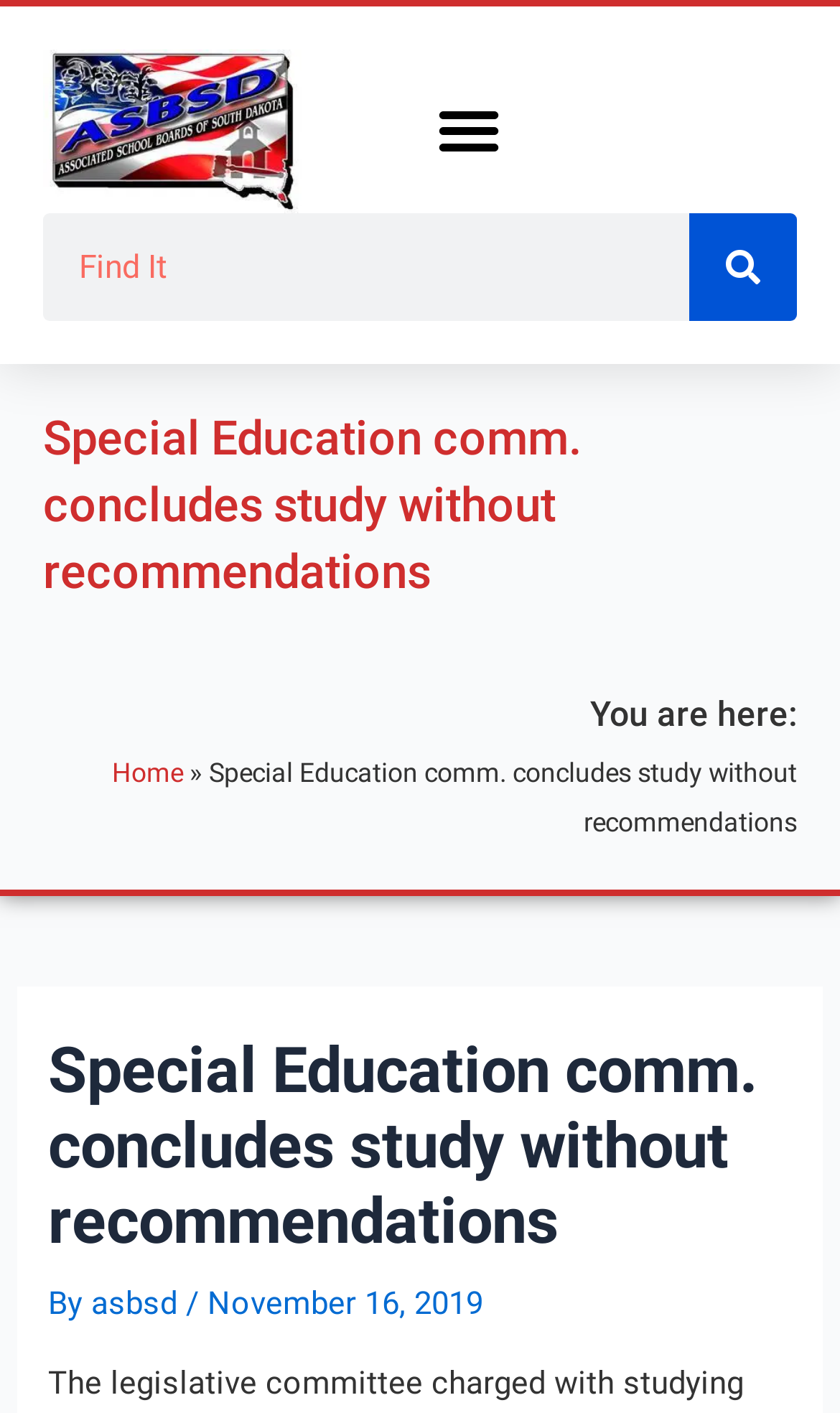Locate and extract the text of the main heading on the webpage.

Special Education comm. concludes study without recommendations